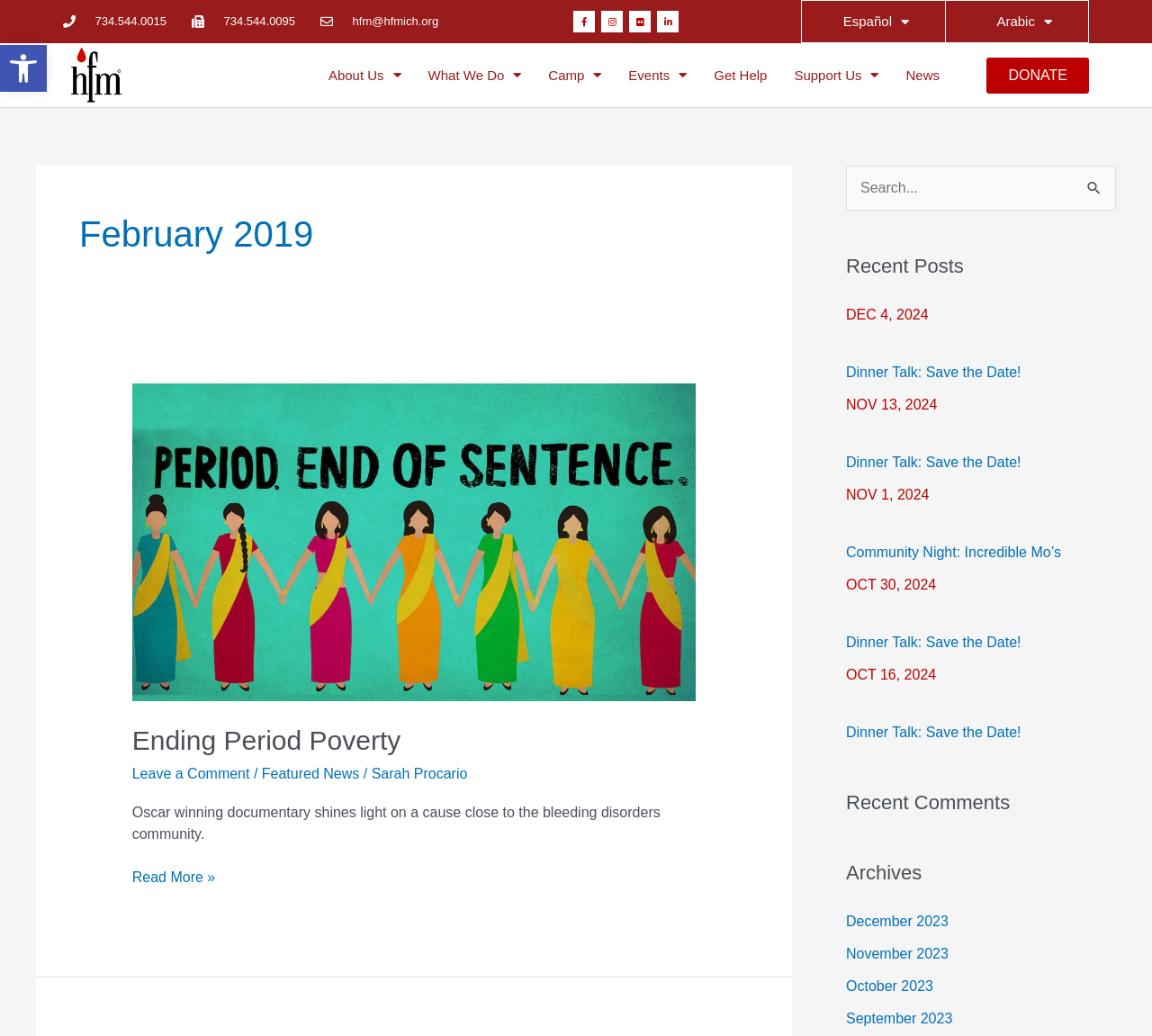Please answer the following question using a single word or phrase: 
What is the phone number of the Hemophilia Foundation of Michigan?

734.544.0015